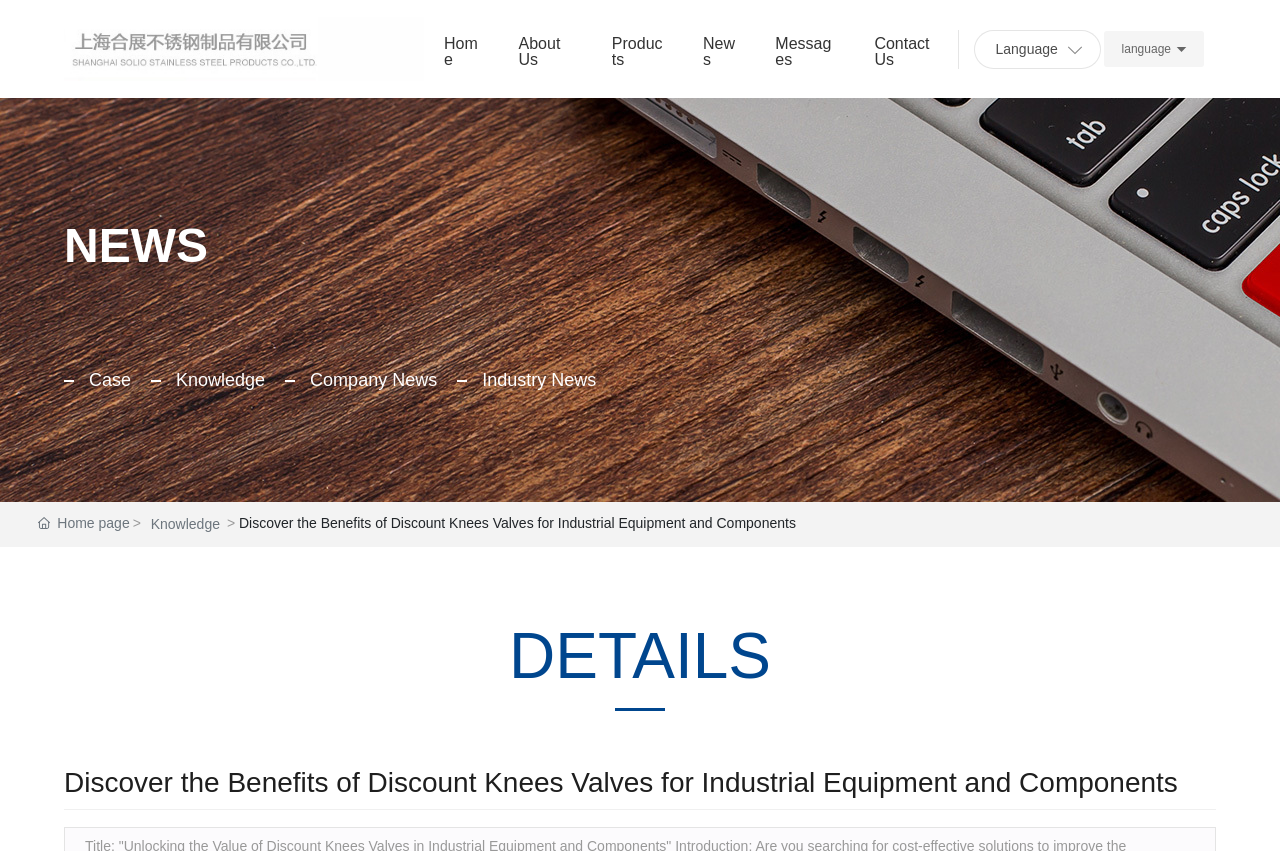Please find the bounding box coordinates for the clickable element needed to perform this instruction: "Click on the 'Home' link".

[0.347, 0.019, 0.374, 0.103]